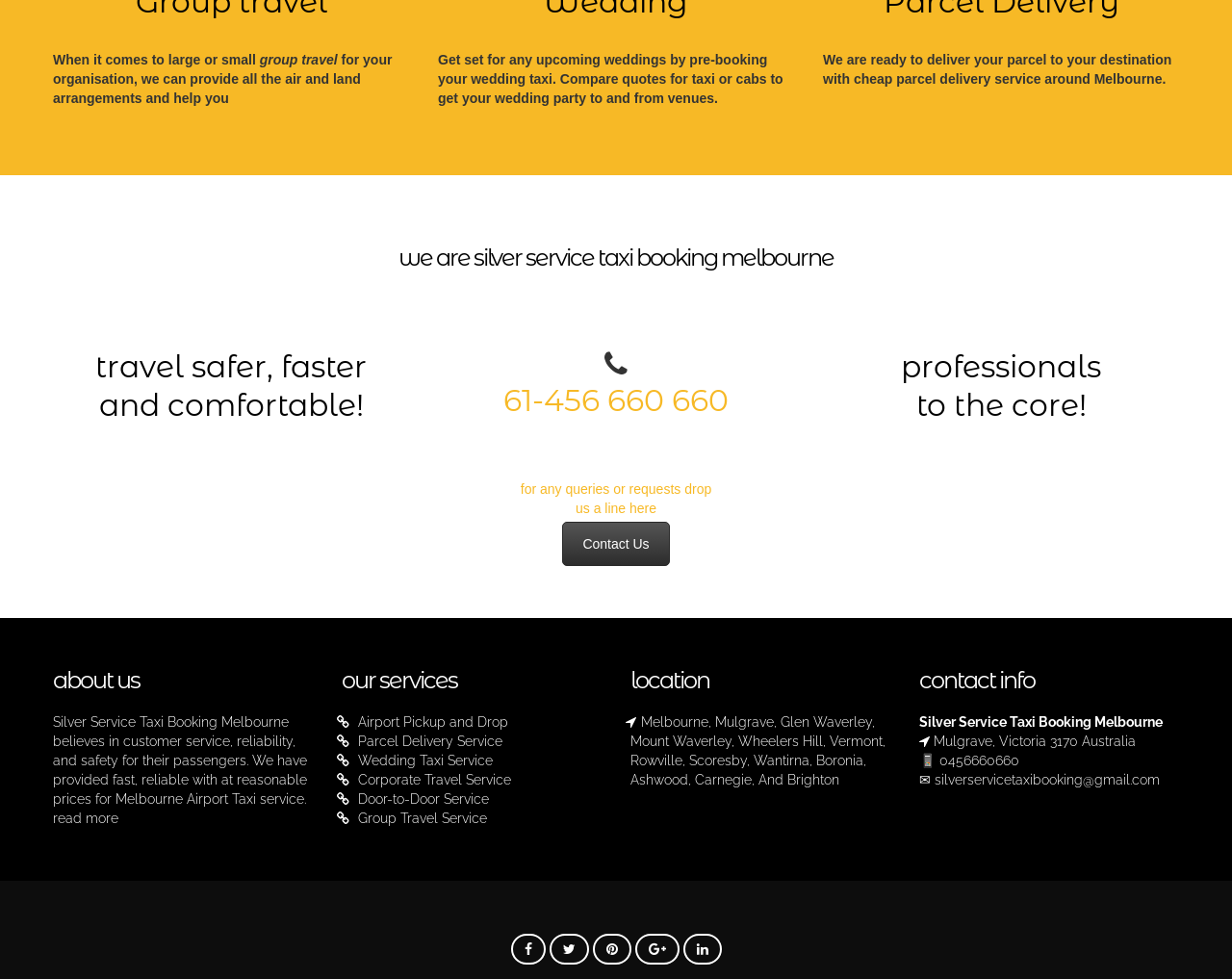Can you specify the bounding box coordinates for the region that should be clicked to fulfill this instruction: "Click Contact Us".

[0.457, 0.533, 0.543, 0.578]